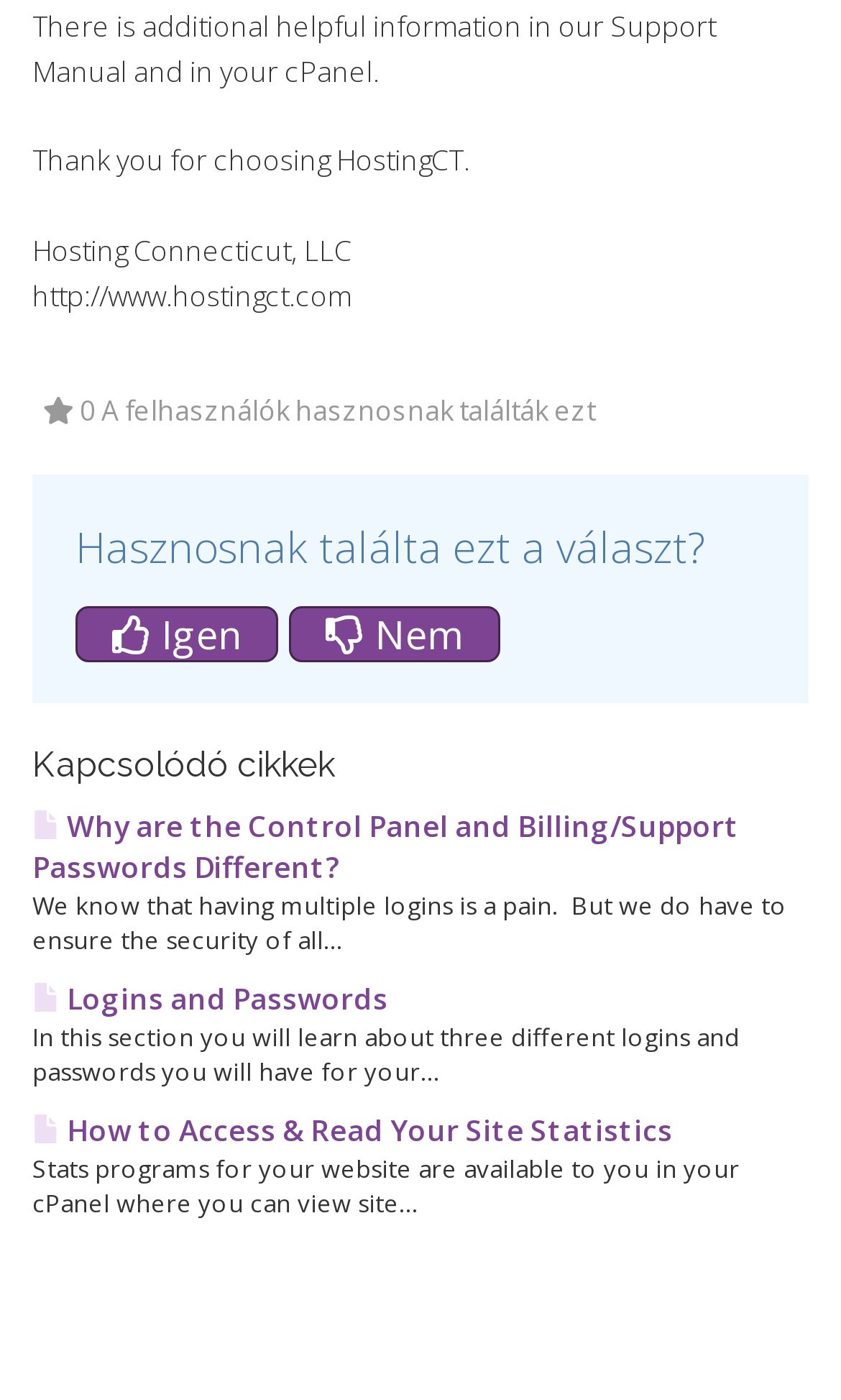Using the information in the image, give a comprehensive answer to the question: 
What is the purpose of the section?

The section appears to be providing helpful information to users, as indicated by the static text 'There is additional helpful information in our Support Manual and in your cPanel.' at the top of the webpage. The section includes related articles and descriptive text, suggesting that it aims to assist users in some way.